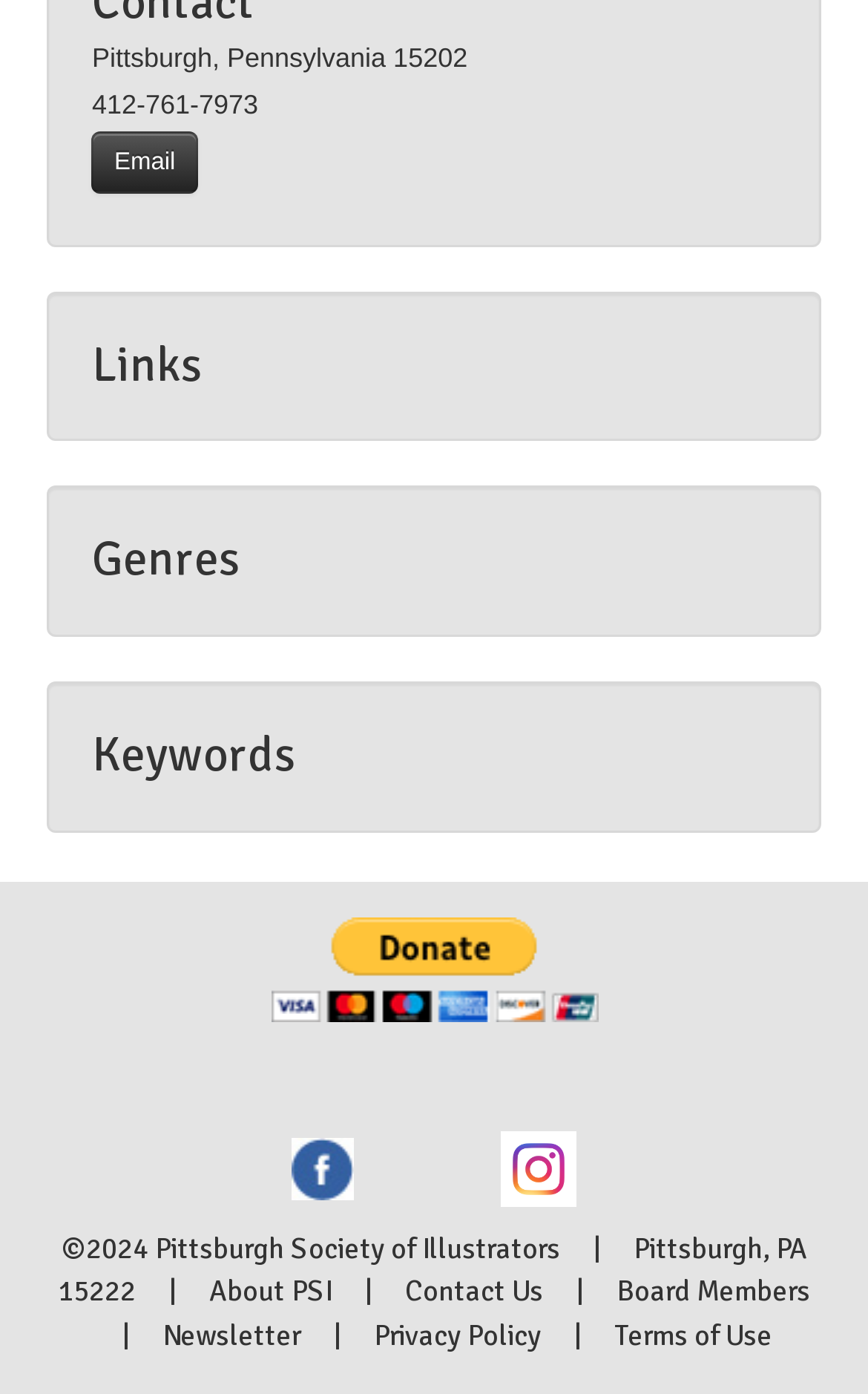Please give a short response to the question using one word or a phrase:
What is the name of the organization?

Pittsburgh Society of Illustrators